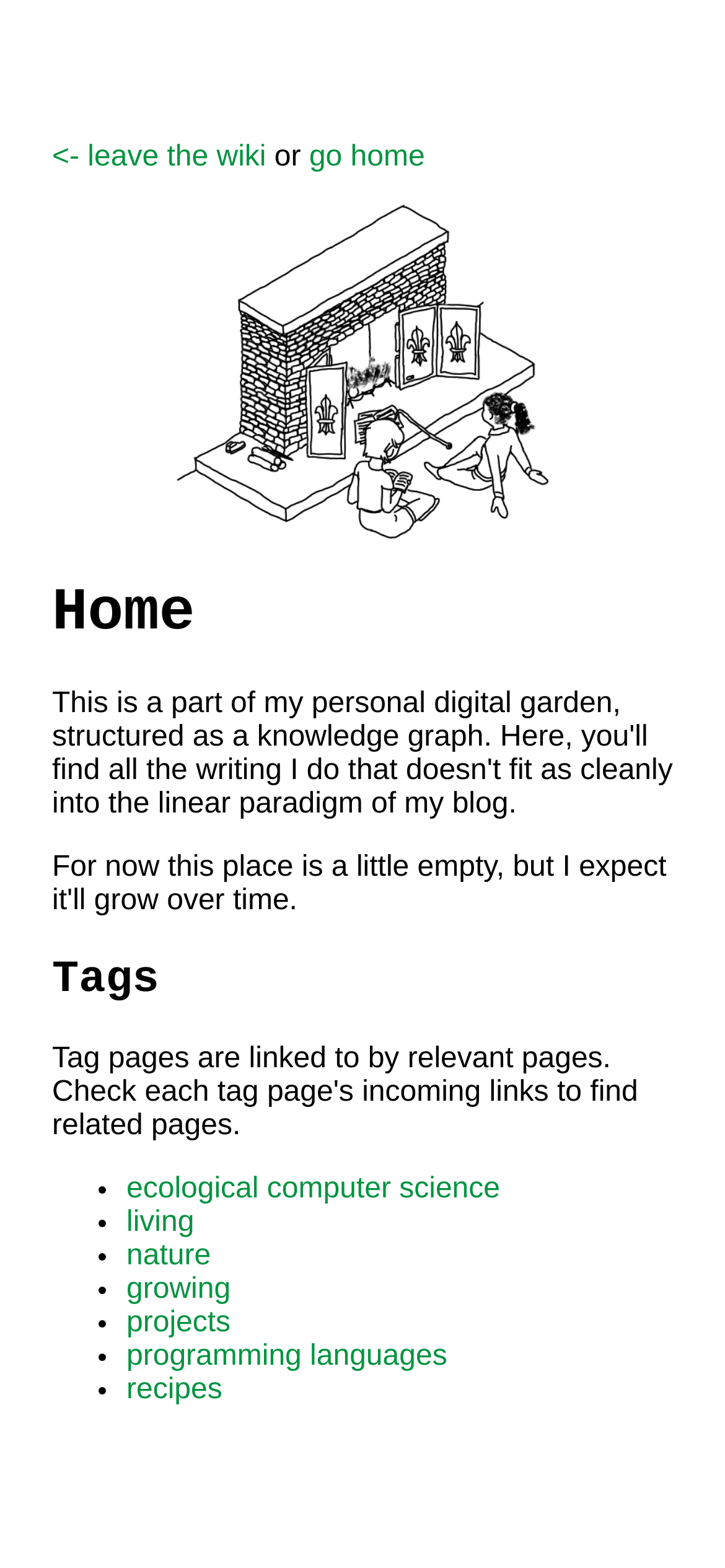Please identify the bounding box coordinates of the element that needs to be clicked to perform the following instruction: "visit ecological computer science".

[0.174, 0.748, 0.69, 0.768]